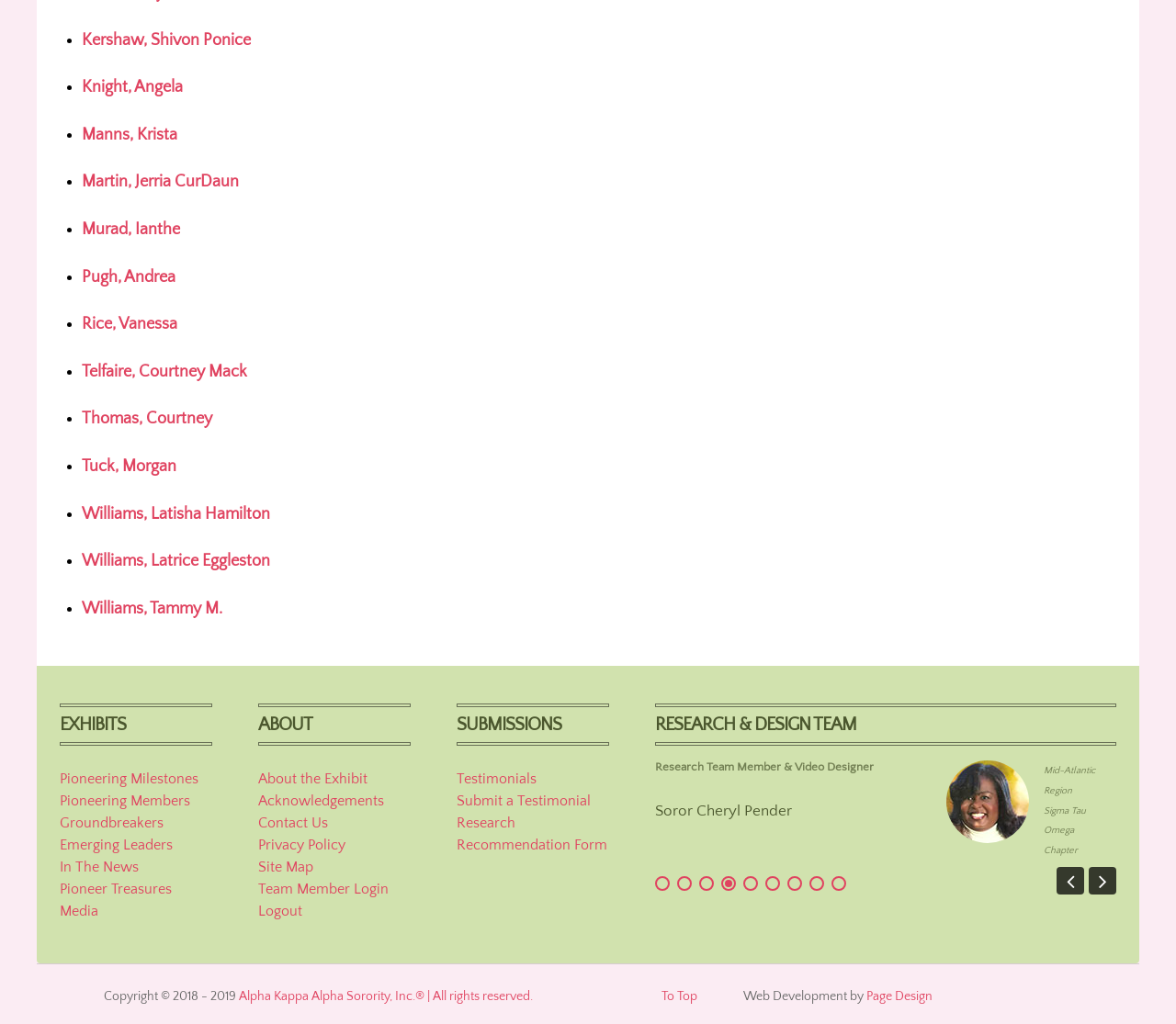What is the name of the first person listed?
Answer the question with as much detail as possible.

The first person listed is identified by the heading element 'Kershaw, Shivon Ponice' which is a link, indicating that it is a clickable name.